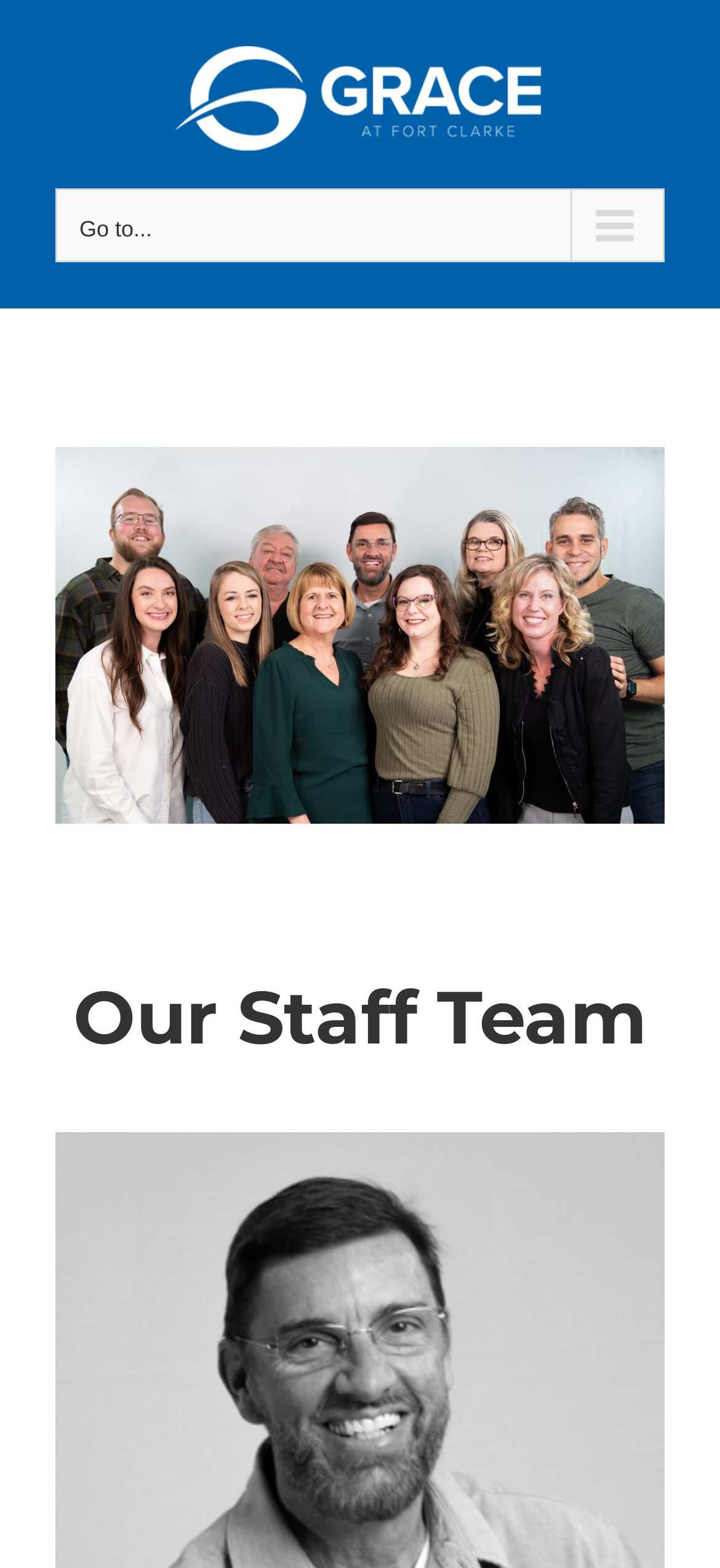Is the main menu mobile?
Using the information presented in the image, please offer a detailed response to the question.

I found a navigation element labeled 'Main Menu Mobile', which suggests that the main menu is designed for mobile devices.